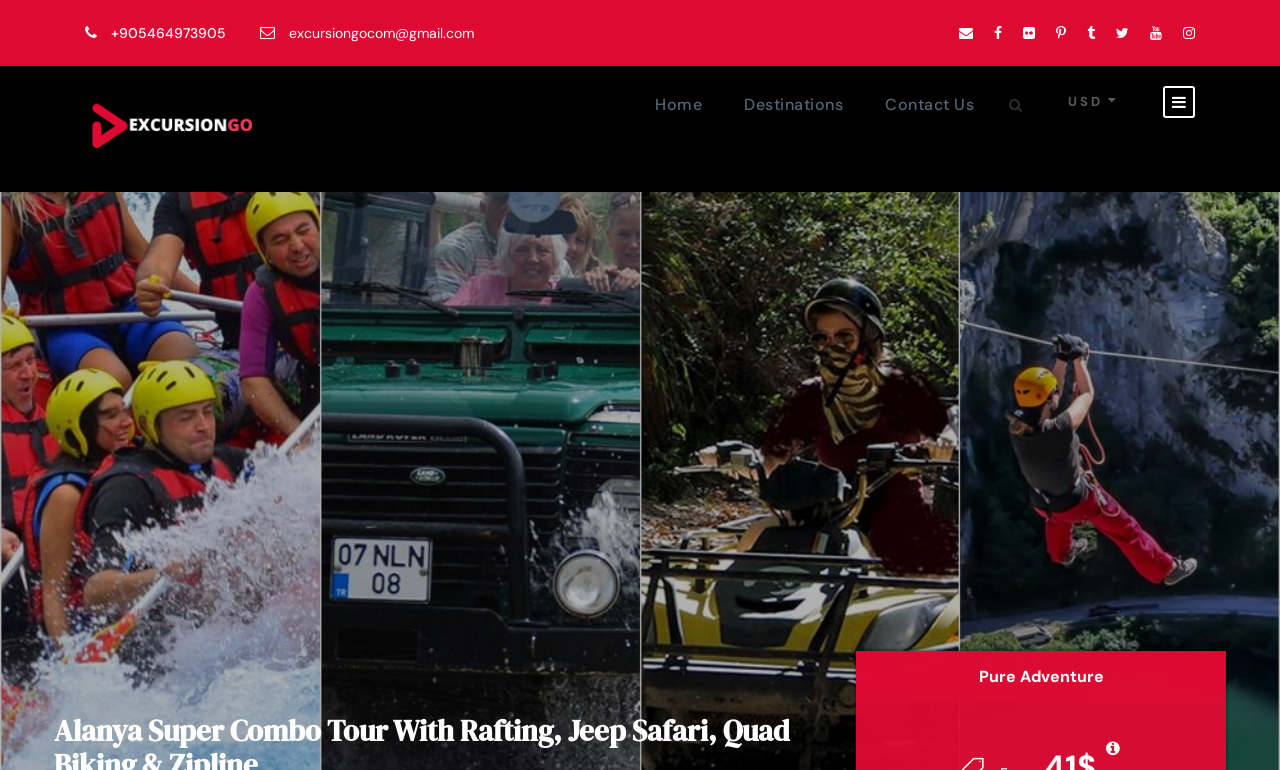What is the theme of the tour?
Refer to the image and offer an in-depth and detailed answer to the question.

I found the static text element with the bounding box coordinates [0.764, 0.864, 0.862, 0.892] which contains the text 'Pure Adventure', indicating that the theme of the tour is Pure Adventure.